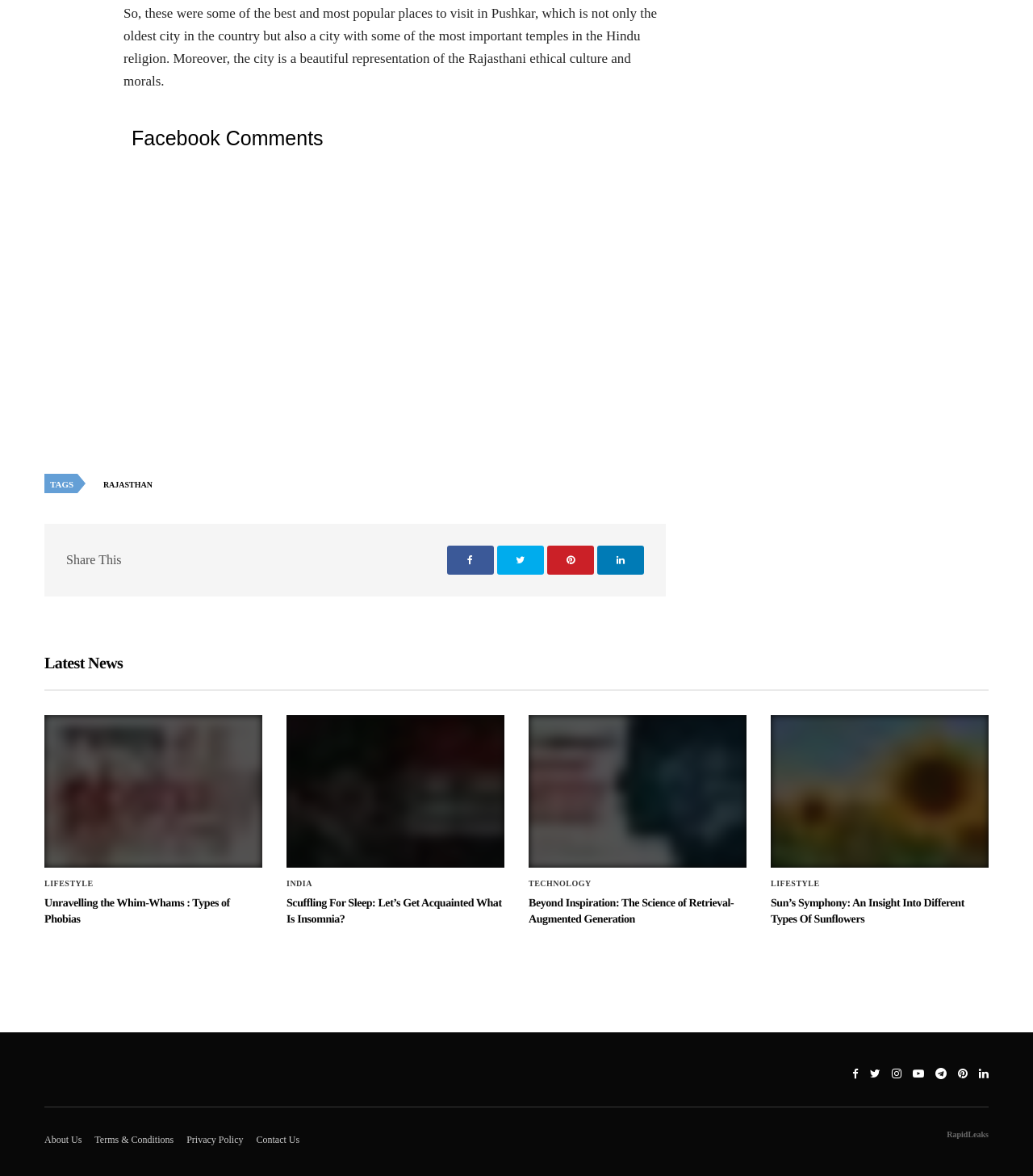Identify the bounding box coordinates of the clickable region to carry out the given instruction: "Share this article on social media".

[0.064, 0.47, 0.118, 0.482]